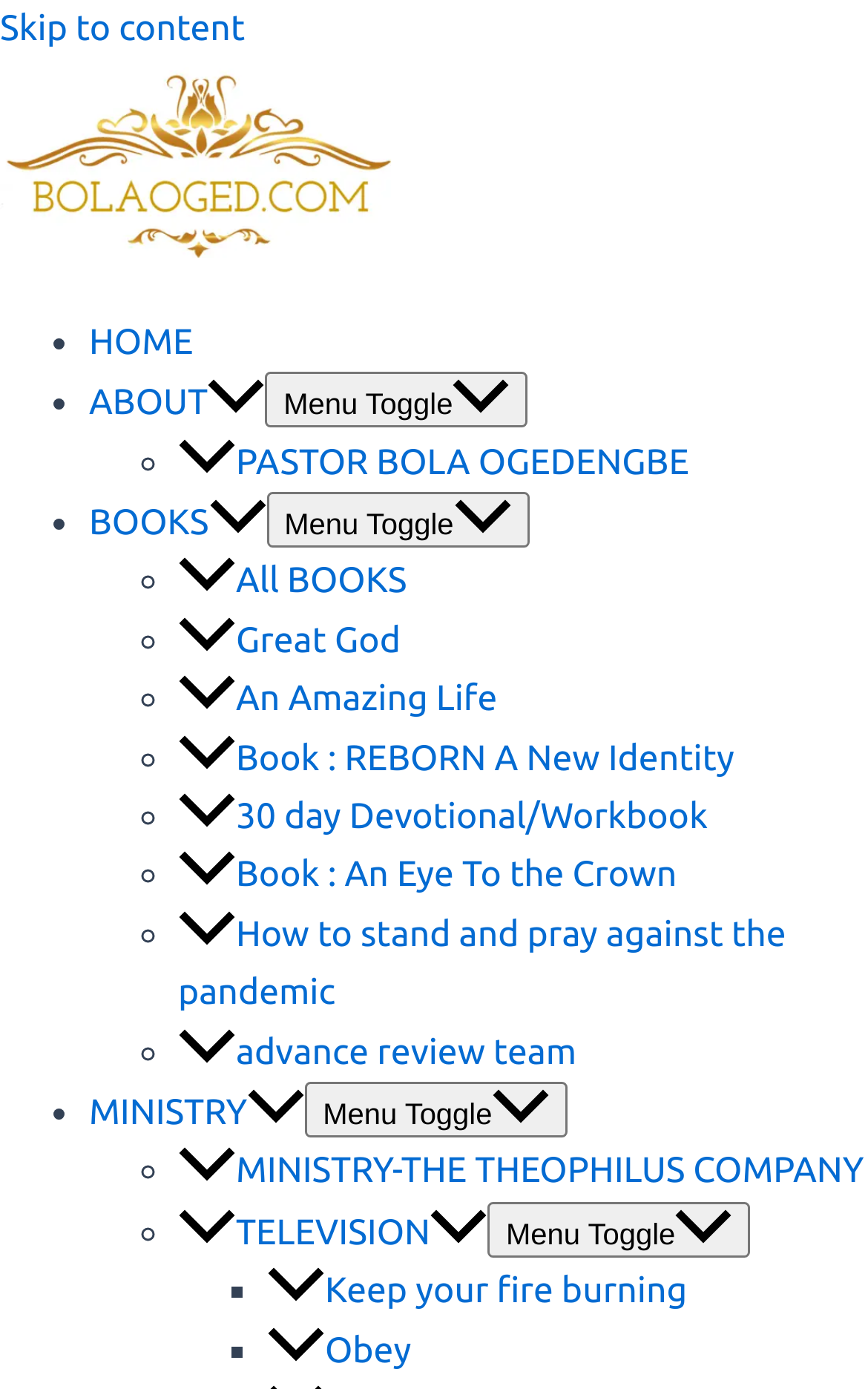Please answer the following question using a single word or phrase: How many menu toggles are there?

5